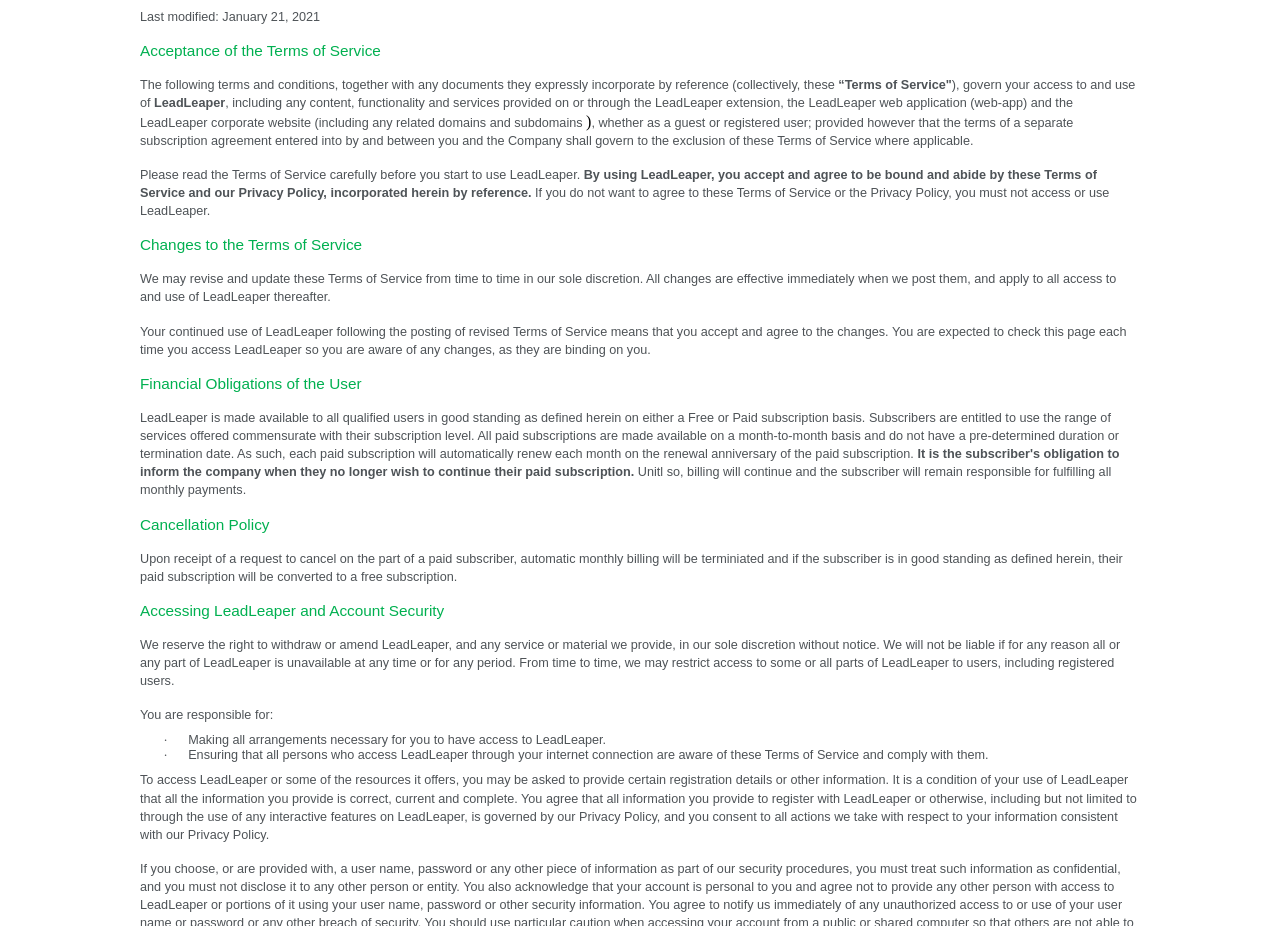Explain the webpage in detail, including its primary components.

This webpage appears to be a Terms of Service agreement for LeadLeaper, a web application and extension. At the top of the page, there is a "Last modified" date, indicating when the terms were last updated. Below this, the title "Acceptance of the Terms of Service" is prominently displayed.

The main content of the page is divided into several sections, each with a clear heading. The first section explains that the terms and conditions outlined on this page govern the user's access to and use of LeadLeaper, including its web application, extension, and corporate website.

The following sections detail specific aspects of the terms, including changes to the terms, financial obligations, cancellation policies, and accessing LeadLeaper and account security. These sections are written in a formal, legal tone and provide detailed information about the user's responsibilities and the company's policies.

Throughout the page, there are no images, only text. The text is organized in a clear and logical manner, with each section building on the previous one to provide a comprehensive understanding of the terms of service. The language used is formal and professional, indicating that the page is intended for users who need to understand the legal agreements governing their use of LeadLeaper.